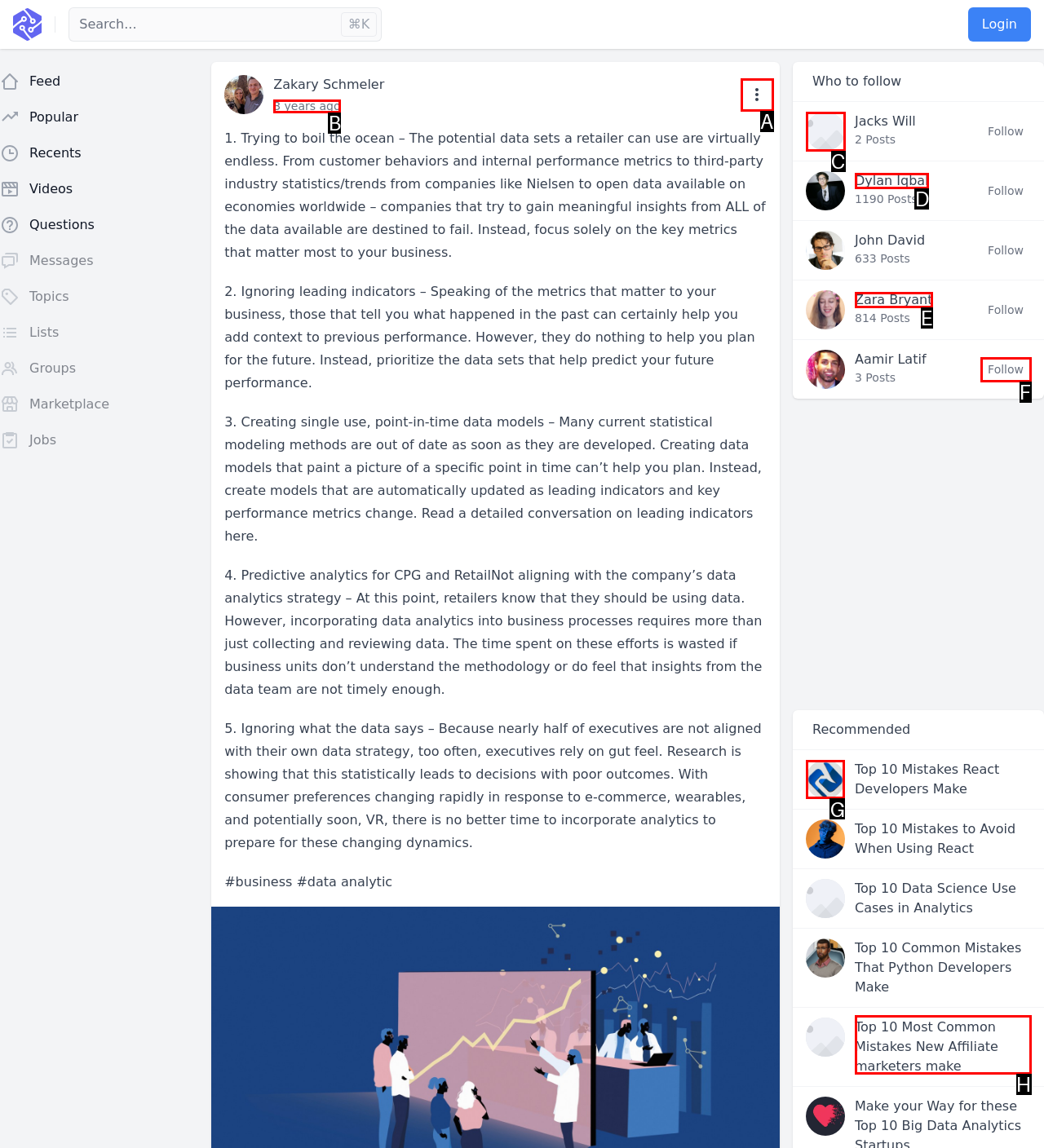Which UI element's letter should be clicked to achieve the task: Read the post from Joséphine Guibert
Provide the letter of the correct choice directly.

G